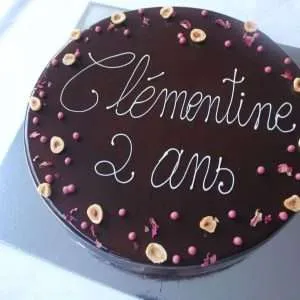Give an in-depth description of what is happening in the image.

This image showcases a beautifully crafted cake celebrating a special occasion. The cake features a rich, dark chocolate glaze and is adorned with decorative elements, including crunchy hazelnuts and colorful edible decorations. Elegantly inscribed on the top of the cake in white icing is the name "Clémentine" alongside "2 ans," indicating it is a celebration for Clémentine's second birthday. The overall presentation is inviting and festive, making it a perfect centerpiece for a birthday celebration. The cake's round shape and decorative touches highlight the artistry of the baking, promising a delicious treat for guests.